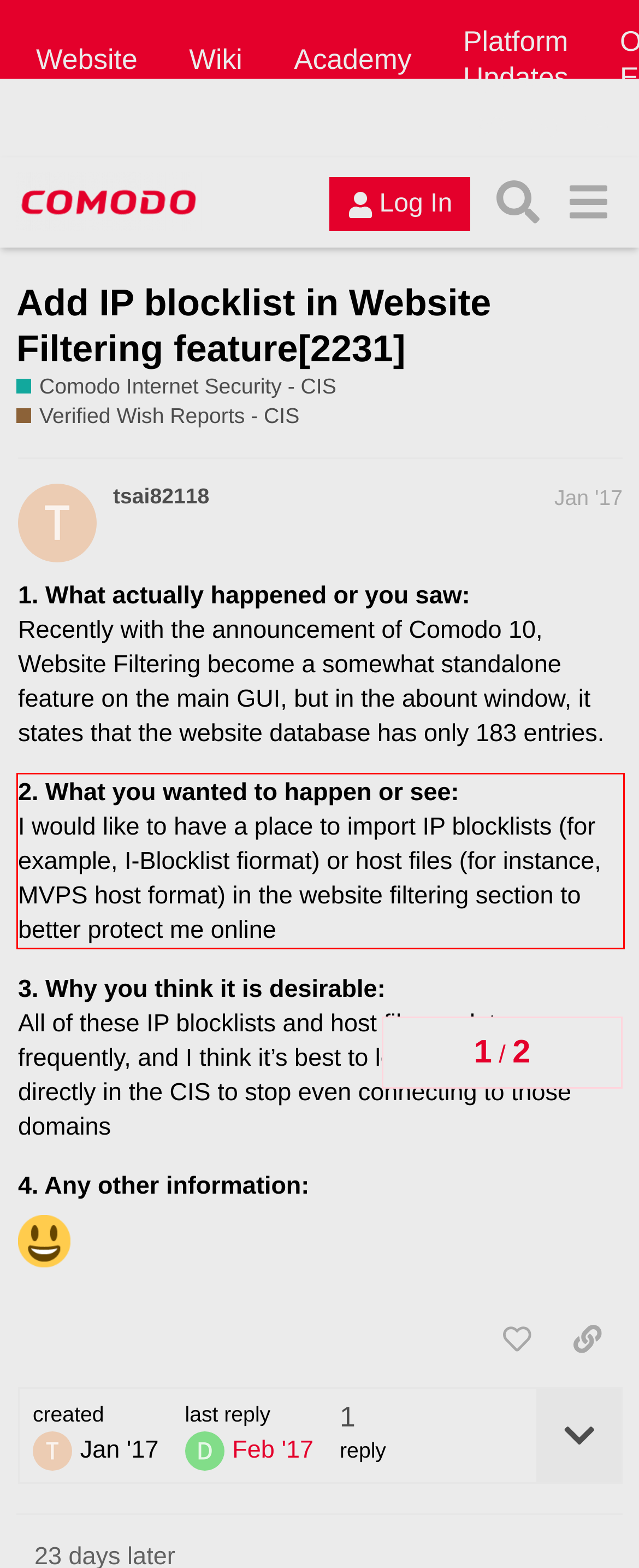You are given a screenshot of a webpage with a UI element highlighted by a red bounding box. Please perform OCR on the text content within this red bounding box.

2. What you wanted to happen or see: I would like to have a place to import IP blocklists (for example, I-Blocklist fiormat) or host files (for instance, MVPS host format) in the website filtering section to better protect me online